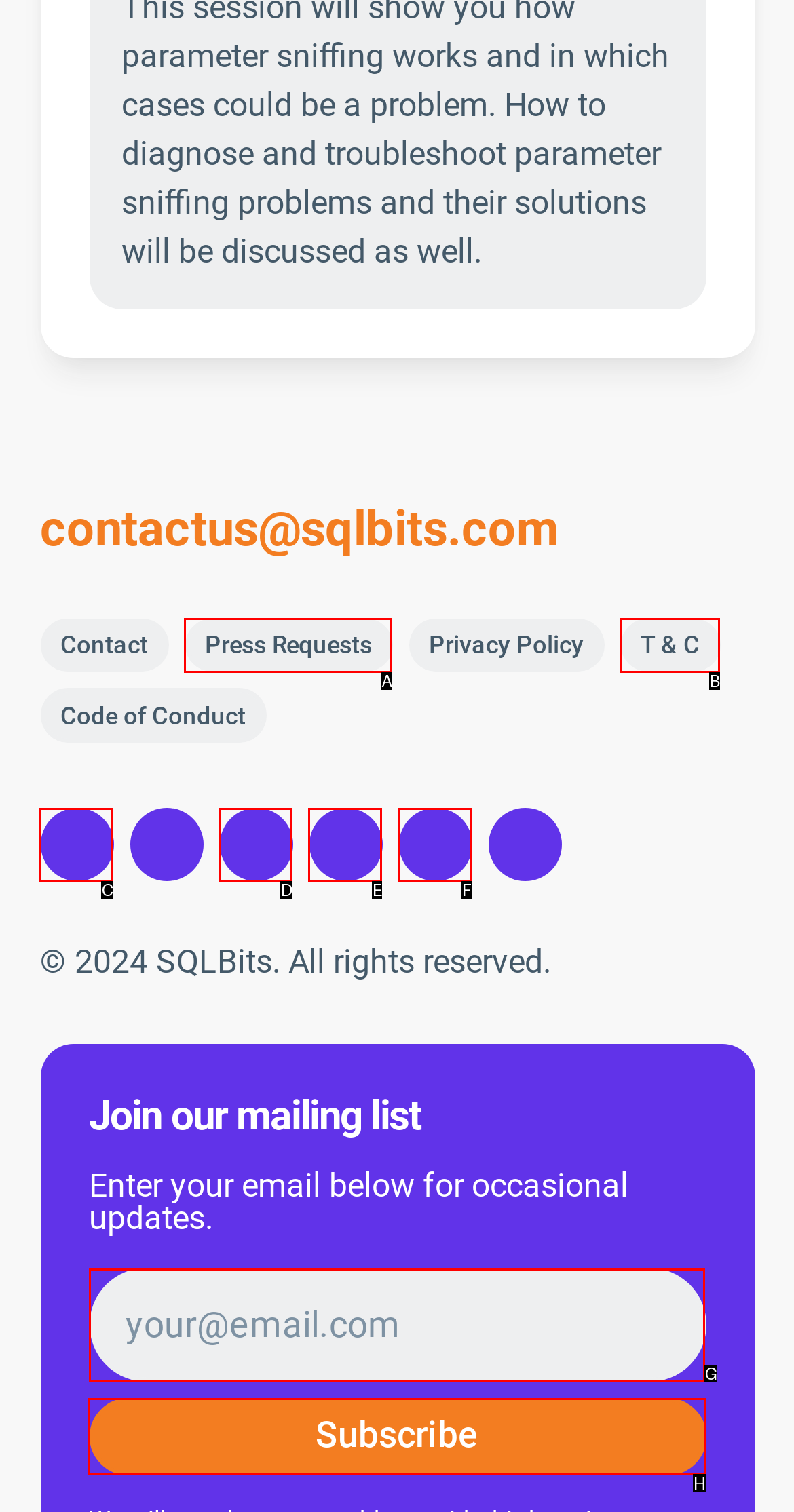Which option should be clicked to execute the task: Enter email address?
Reply with the letter of the chosen option.

G